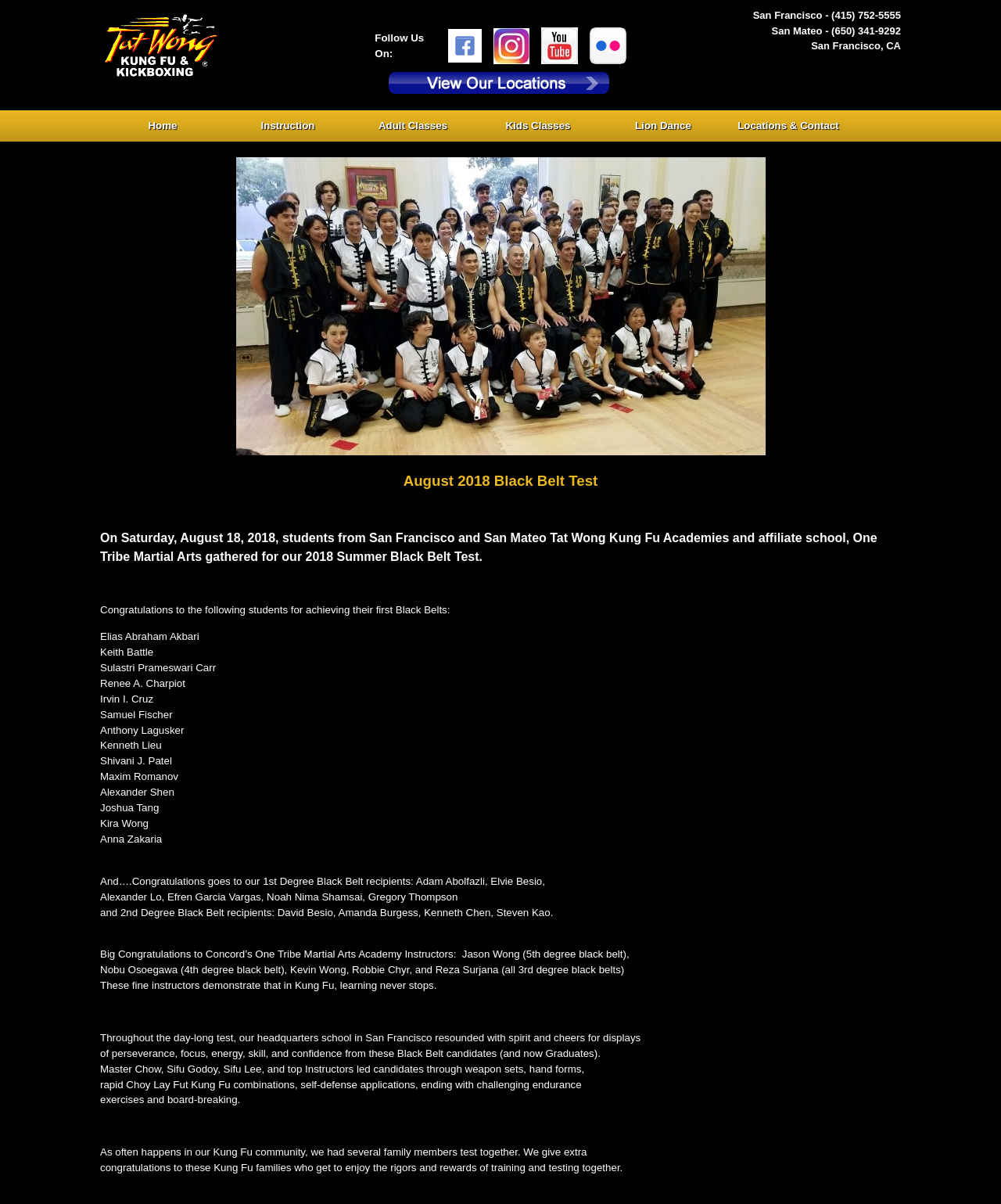Determine the bounding box coordinates of the element's region needed to click to follow the instruction: "Click the Facebook link". Provide these coordinates as four float numbers between 0 and 1, formatted as [left, top, right, bottom].

[0.447, 0.041, 0.481, 0.055]